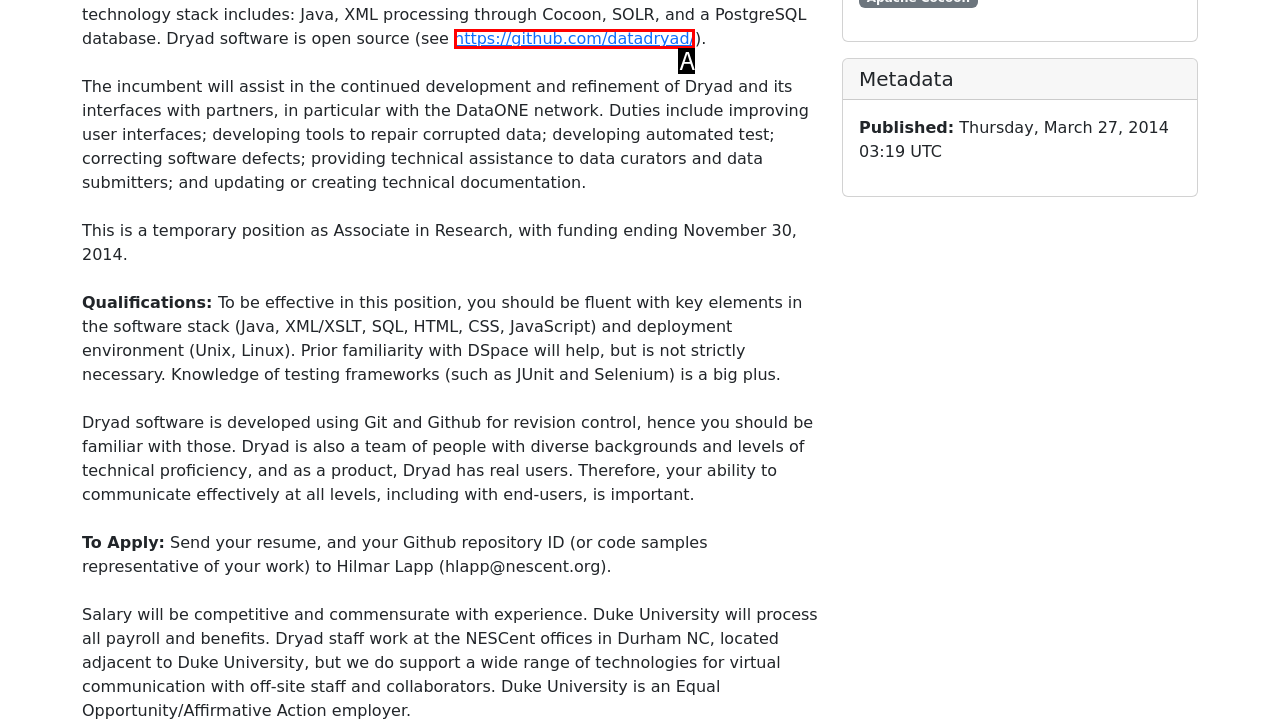Select the letter from the given choices that aligns best with the description: https://github.com/datadryad/. Reply with the specific letter only.

A